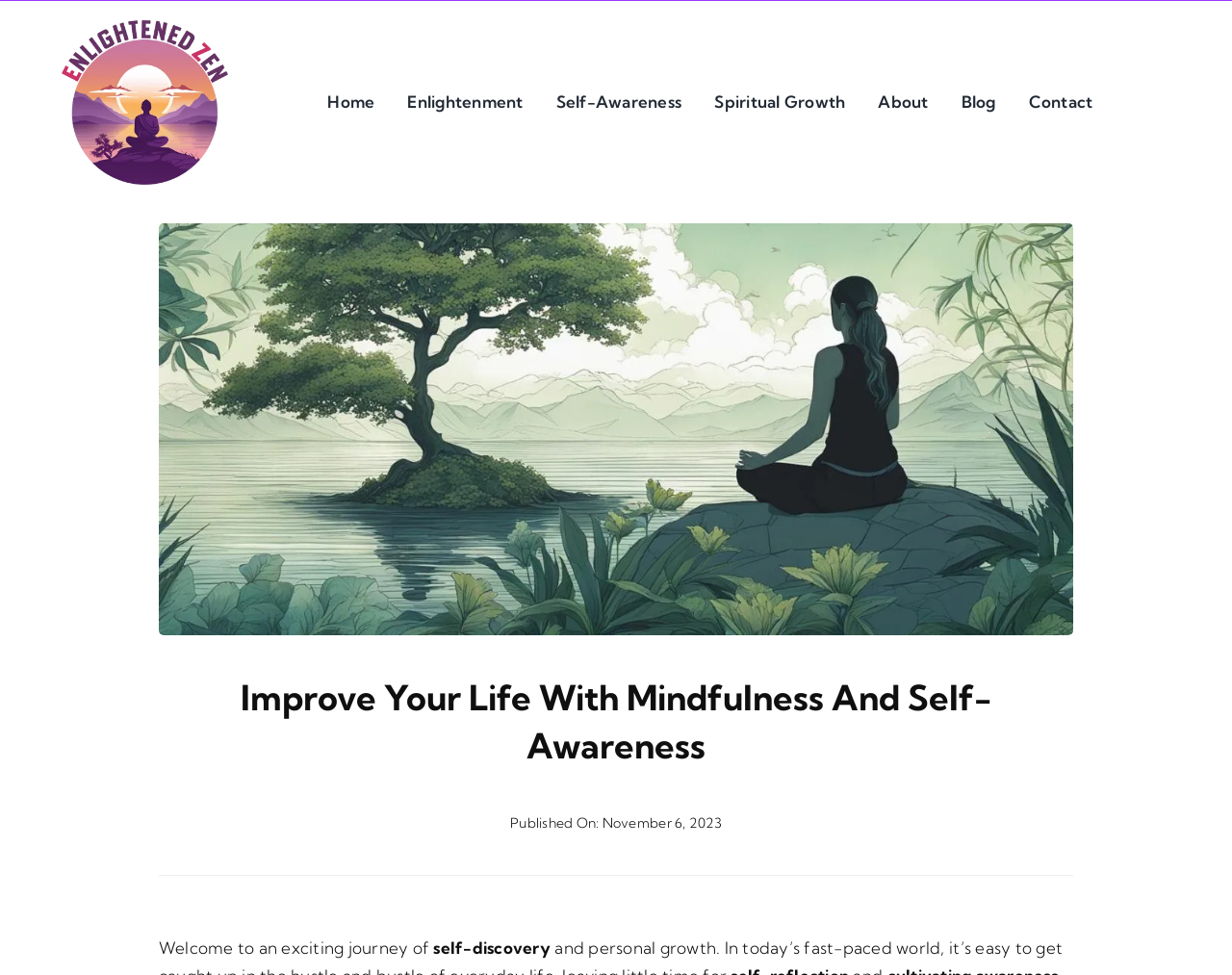Give an in-depth explanation of the webpage layout and content.

This webpage is focused on mindfulness and self-awareness, with the main title "Improve Your Life with Mindfulness and Self-Awareness" prominently displayed. At the top left corner, there is a favicon link. Below it, a navigation menu labeled "Main Menu" spans across the top of the page, containing seven links: "Home", "Enlightenment", "Self-Awareness", "Spiritual Growth", "About", "Blog", and "Contact", arranged from left to right.

A large image related to mindfulness and self-awareness occupies a significant portion of the page, situated below the navigation menu. Above the image, there is a heading with the same title as the webpage. 

At the bottom of the page, there are two lines of text. The first line indicates the publication date, "November 6, 2023". The second line is a welcome message, which reads "Welcome to an exciting journey of self-discovery".